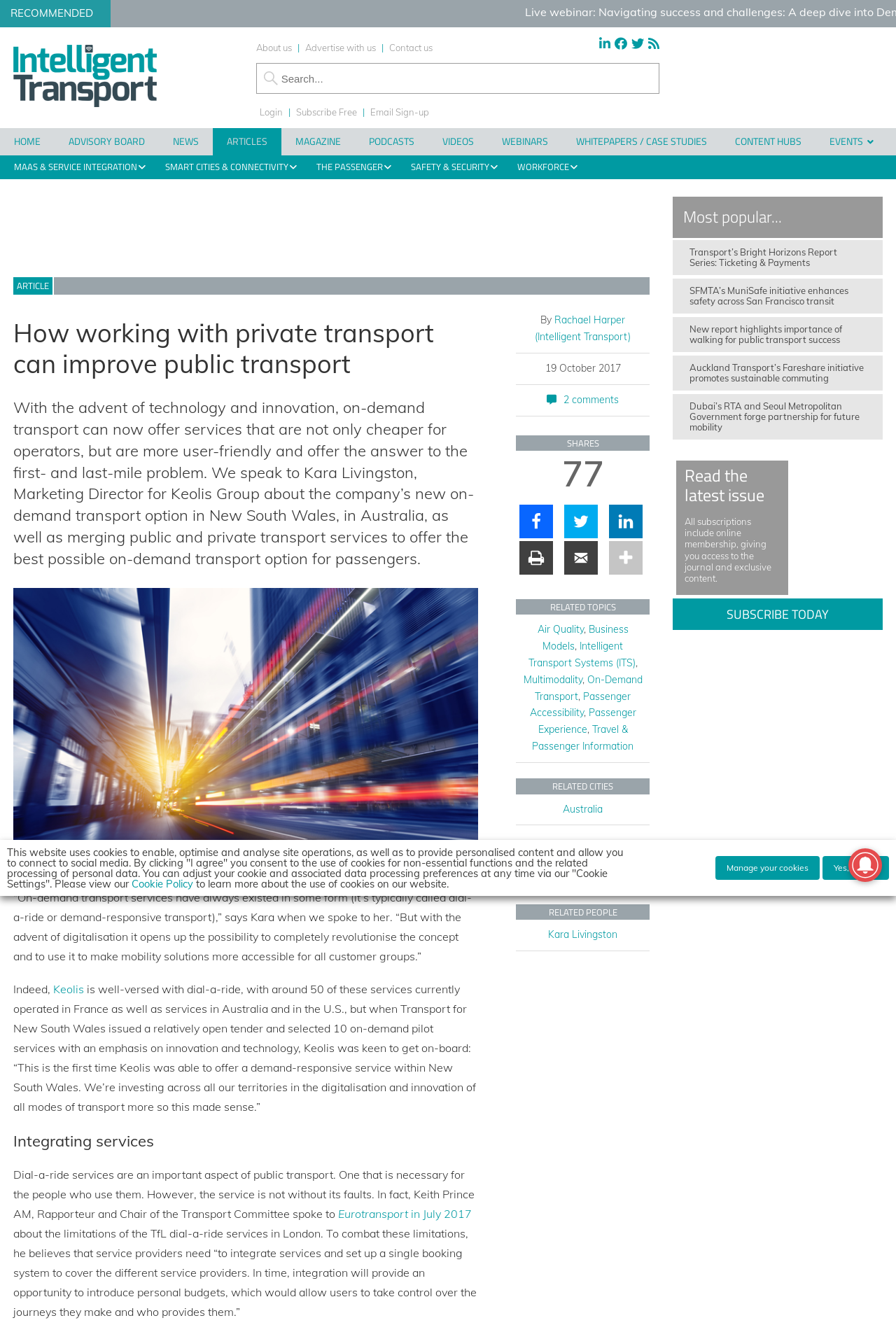Identify the bounding box coordinates of the element that should be clicked to fulfill this task: "Search for articles". The coordinates should be provided as four float numbers between 0 and 1, i.e., [left, top, right, bottom].

[0.286, 0.048, 0.736, 0.071]